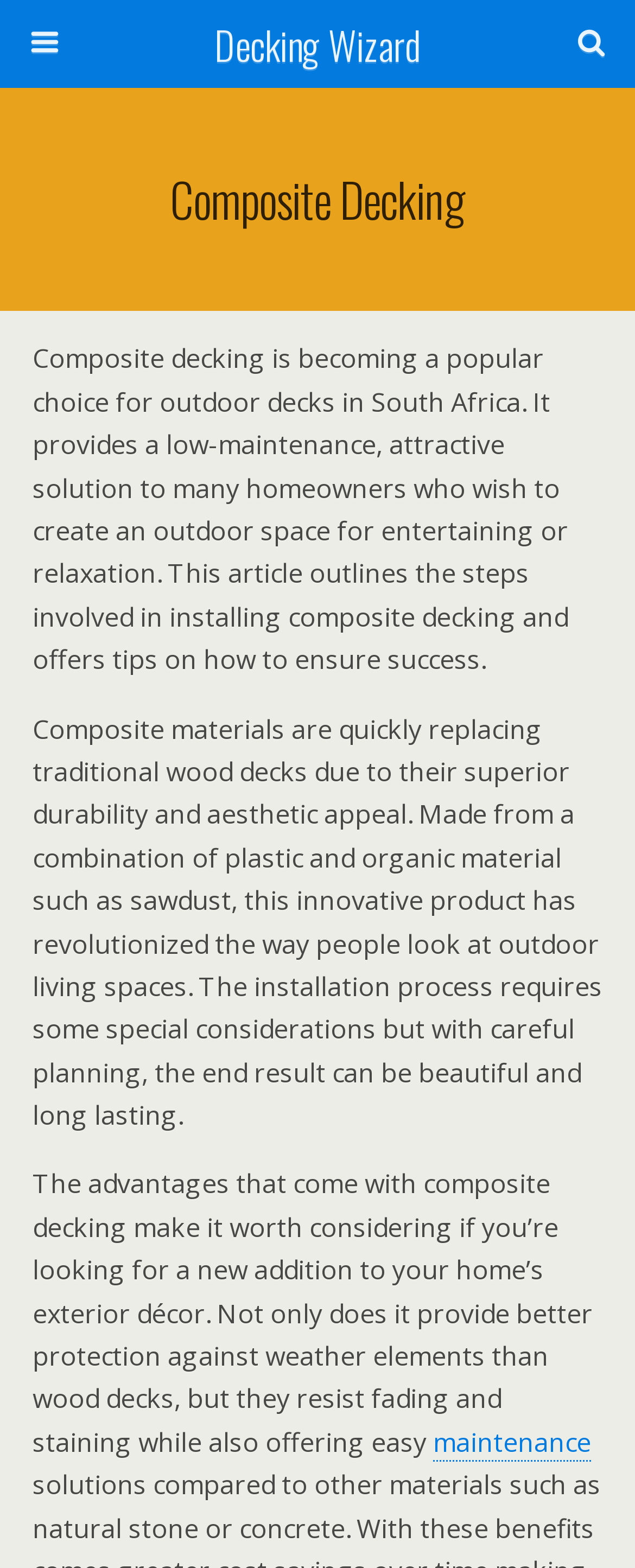Answer this question using a single word or a brief phrase:
What is the purpose of composite decking for homeowners?

Outdoor space for entertaining or relaxation